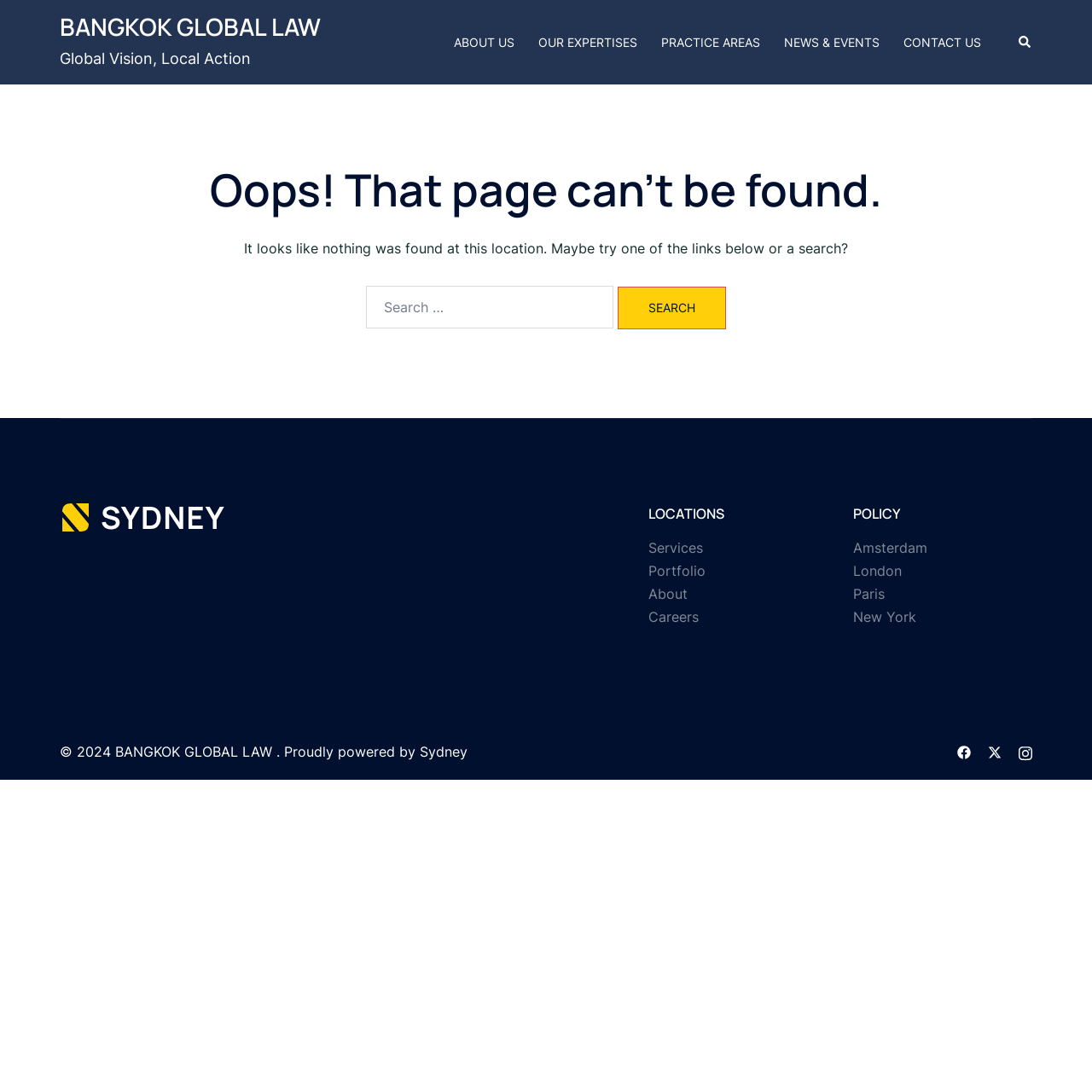What is the name of the law firm? Based on the image, give a response in one word or a short phrase.

BANGKOK GLOBAL LAW